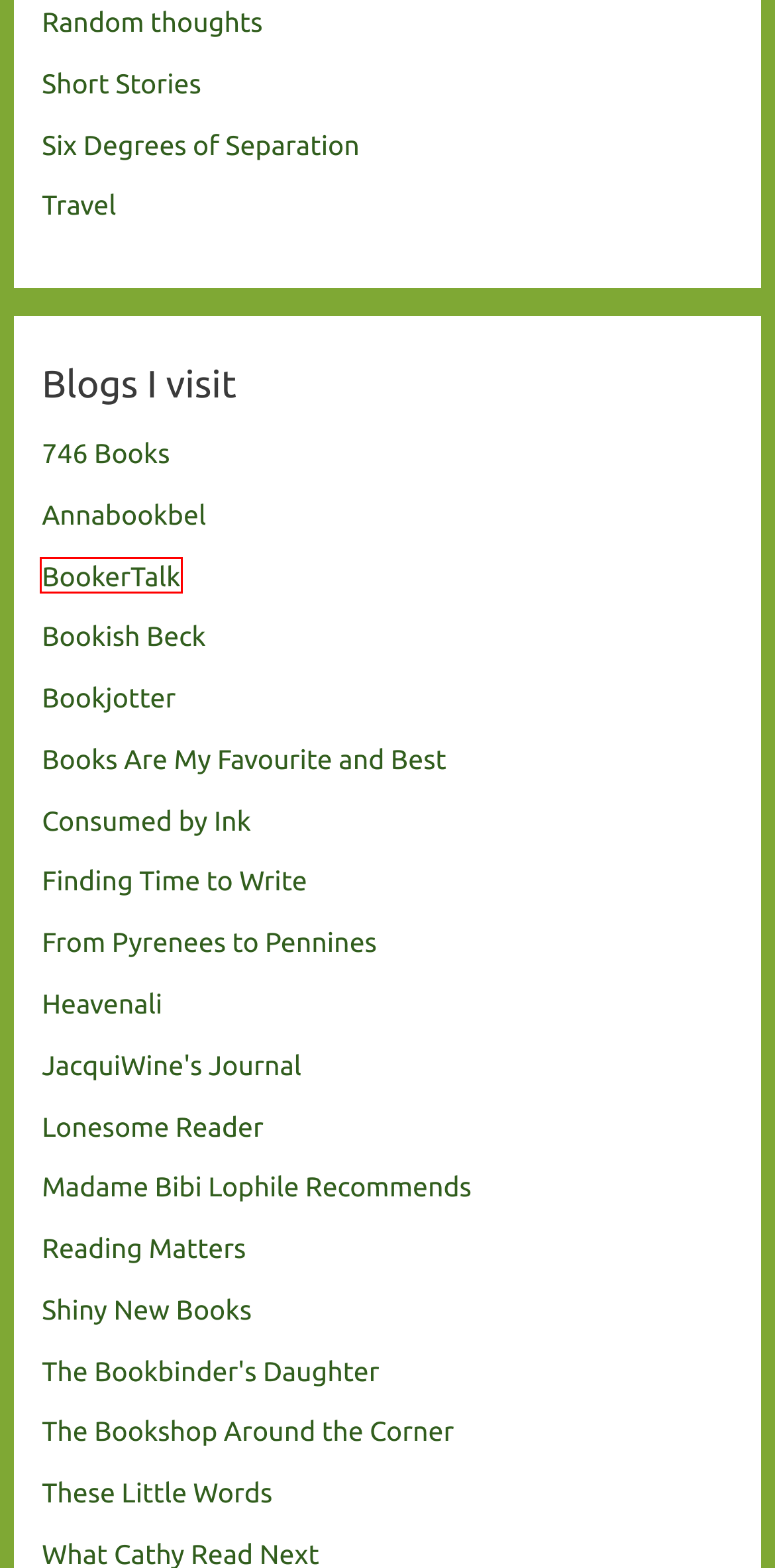You are provided with a screenshot of a webpage that includes a red rectangle bounding box. Please choose the most appropriate webpage description that matches the new webpage after clicking the element within the red bounding box. Here are the candidates:
A. The Book Binder's Daughter | Book Review Blog
B. BookerTalk : Adventures in reading
C. madame bibi lophile recommends | Reading: it's personal
D. Lonesome Reader
E. AnnaBookBel – Noli domo egredi, nisi librum habes – Never leave home without a book.
F. These Little Words – literary hoohah
G. findingtimetowrite – Thinking, writing, thinking about writing…
H. Reading Matters – Book reviews of mainly modern & contemporary fiction

B